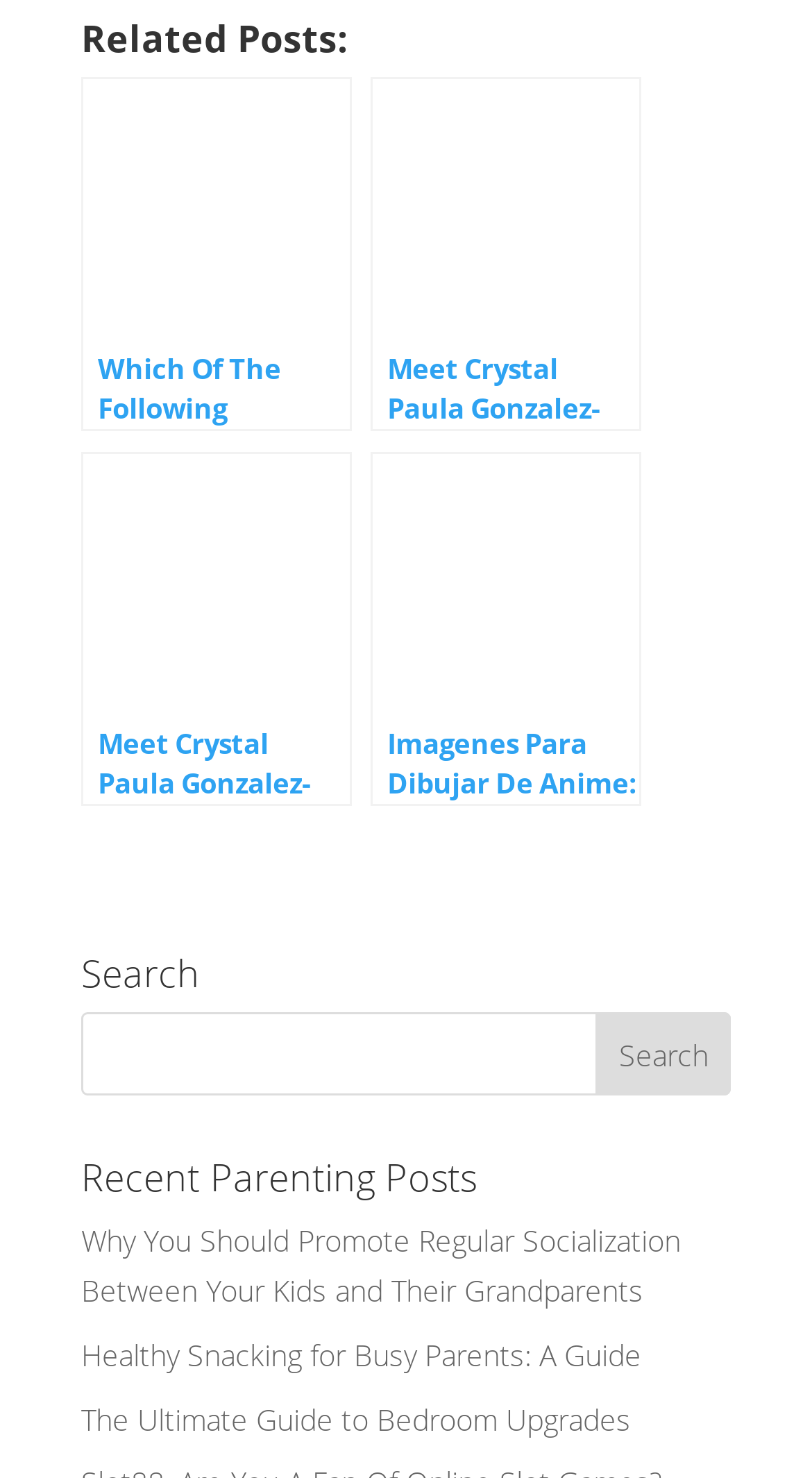Determine the bounding box for the UI element as described: "value="Search"". The coordinates should be represented as four float numbers between 0 and 1, formatted as [left, top, right, bottom].

[0.734, 0.685, 0.9, 0.742]